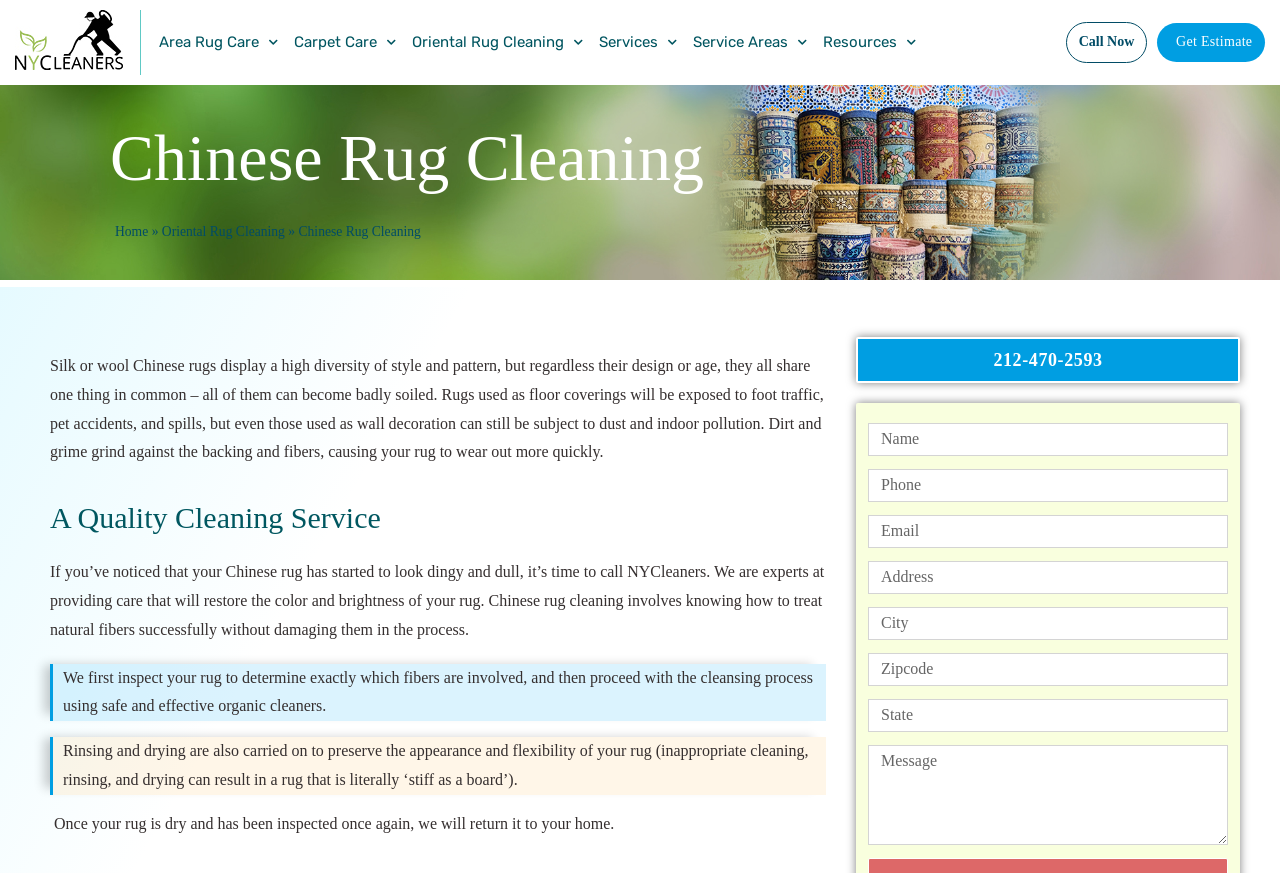Determine the bounding box coordinates of the region to click in order to accomplish the following instruction: "Search for something". Provide the coordinates as four float numbers between 0 and 1, specifically [left, top, right, bottom].

None